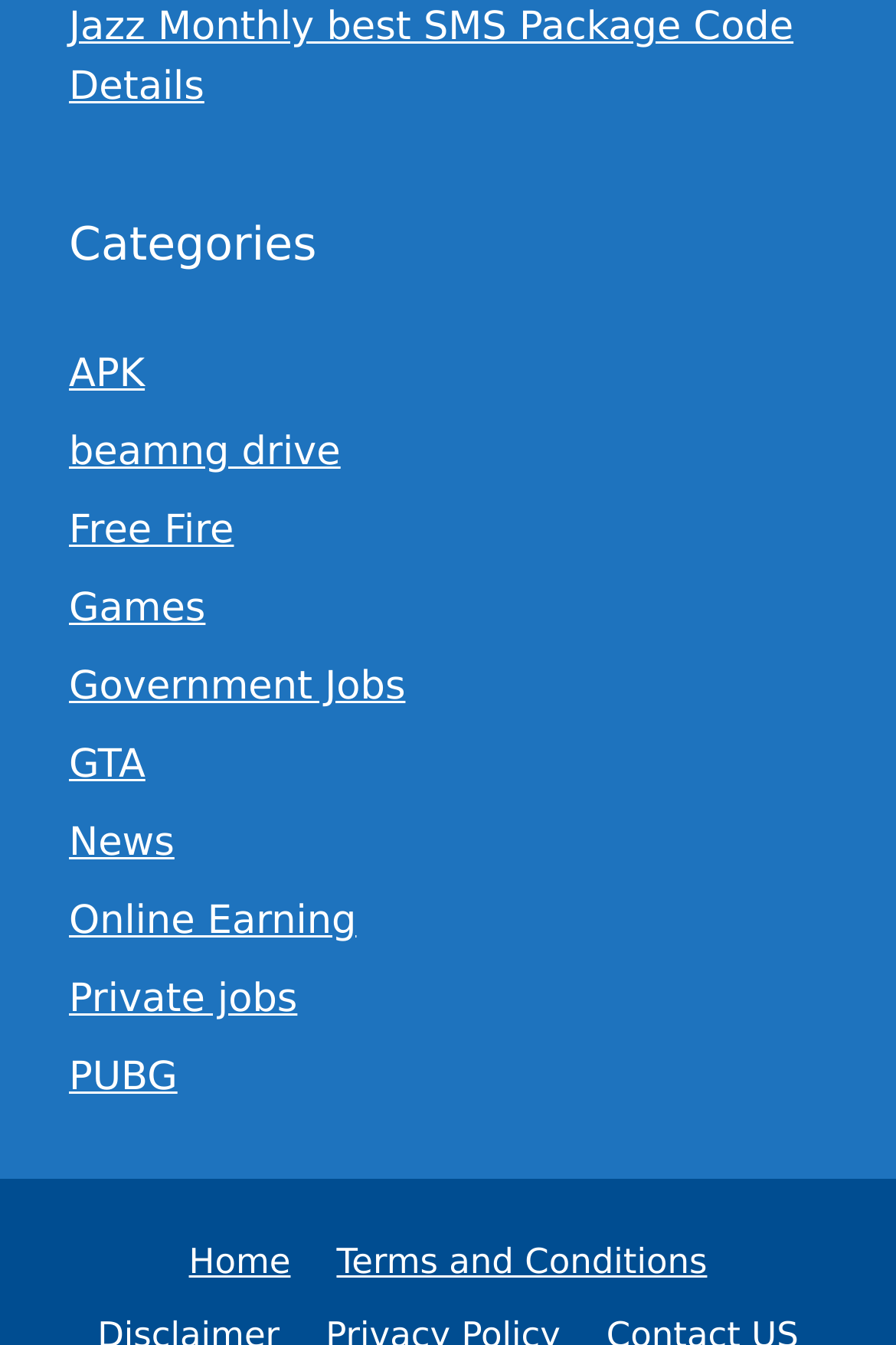Please predict the bounding box coordinates of the element's region where a click is necessary to complete the following instruction: "Click on Jazz Monthly best SMS Package Code Details". The coordinates should be represented by four float numbers between 0 and 1, i.e., [left, top, right, bottom].

[0.077, 0.004, 0.886, 0.082]